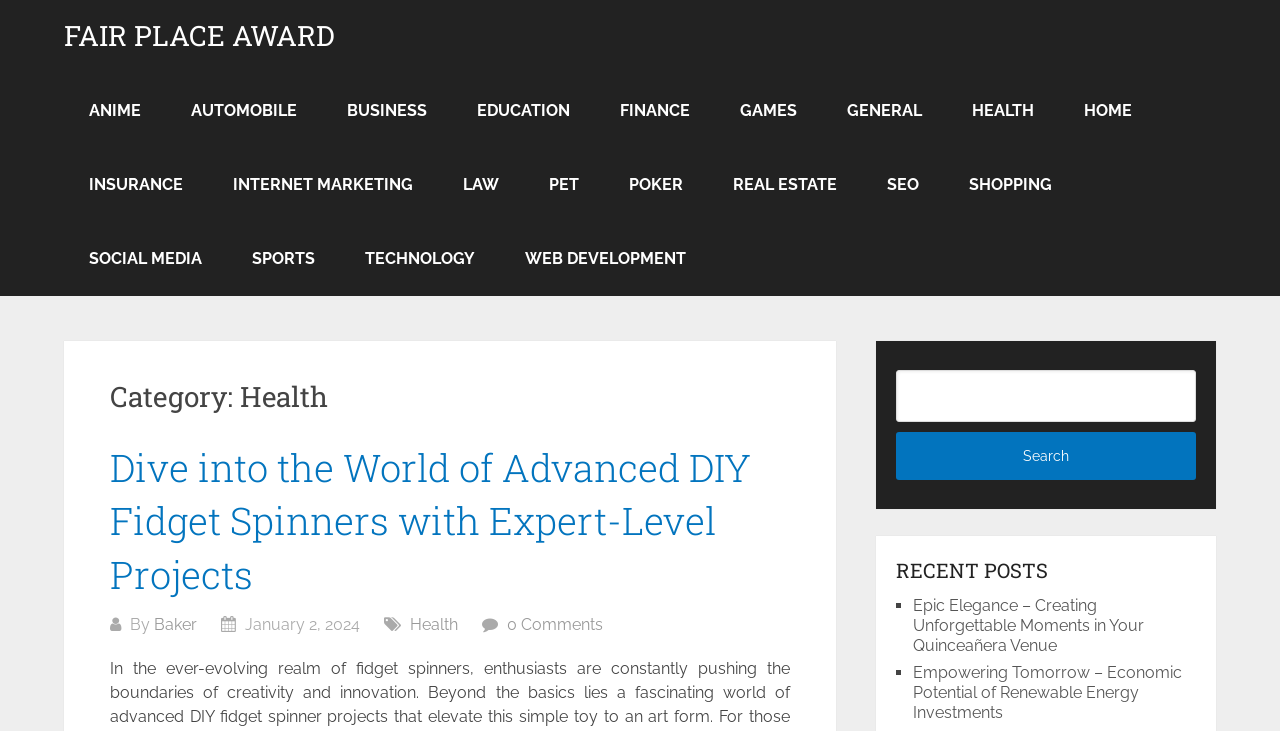Find the bounding box coordinates of the element to click in order to complete this instruction: "View the article about Quinceañera Venue". The bounding box coordinates must be four float numbers between 0 and 1, denoted as [left, top, right, bottom].

[0.713, 0.815, 0.894, 0.896]